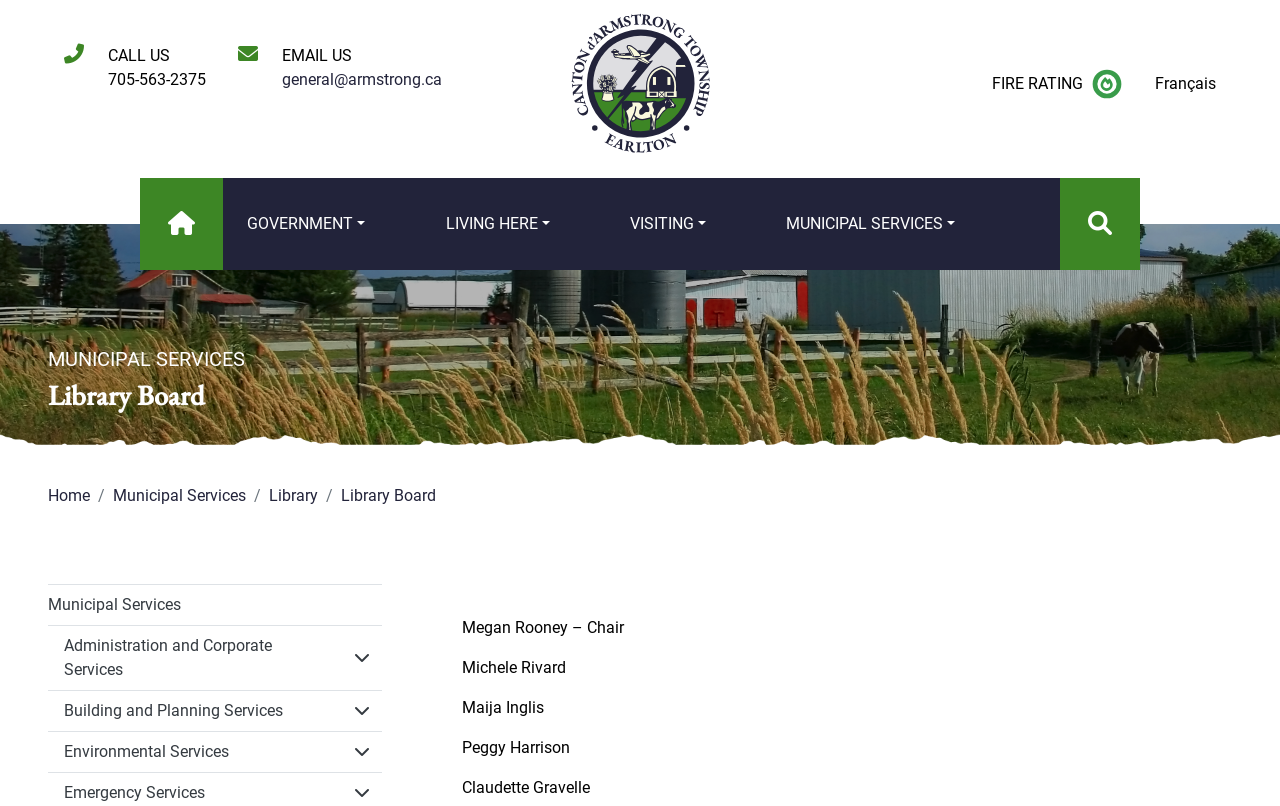Specify the bounding box coordinates of the element's region that should be clicked to achieve the following instruction: "Call the township office". The bounding box coordinates consist of four float numbers between 0 and 1, in the format [left, top, right, bottom].

[0.084, 0.087, 0.161, 0.11]